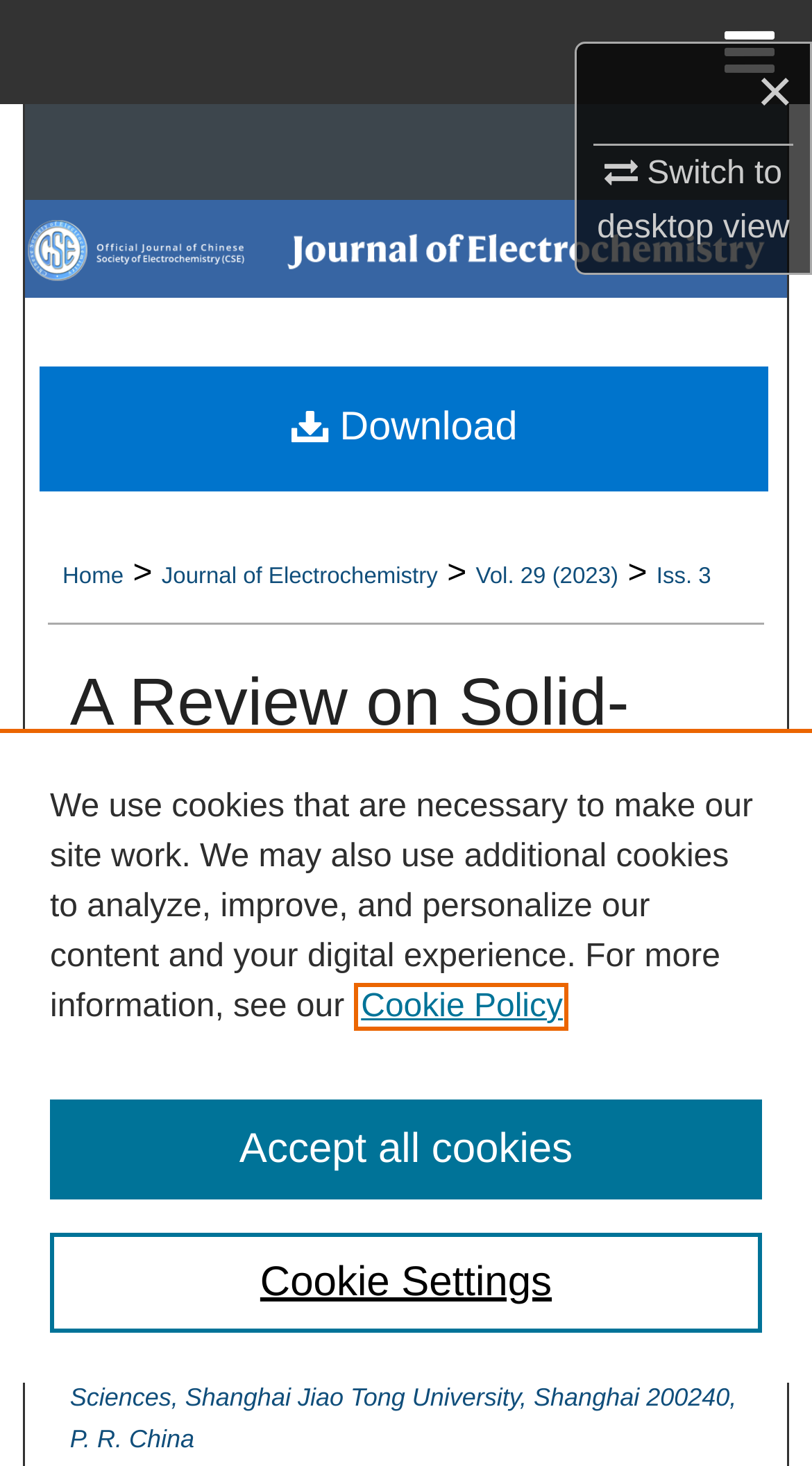Identify the bounding box coordinates of the specific part of the webpage to click to complete this instruction: "Download the article".

[0.049, 0.196, 0.947, 0.281]